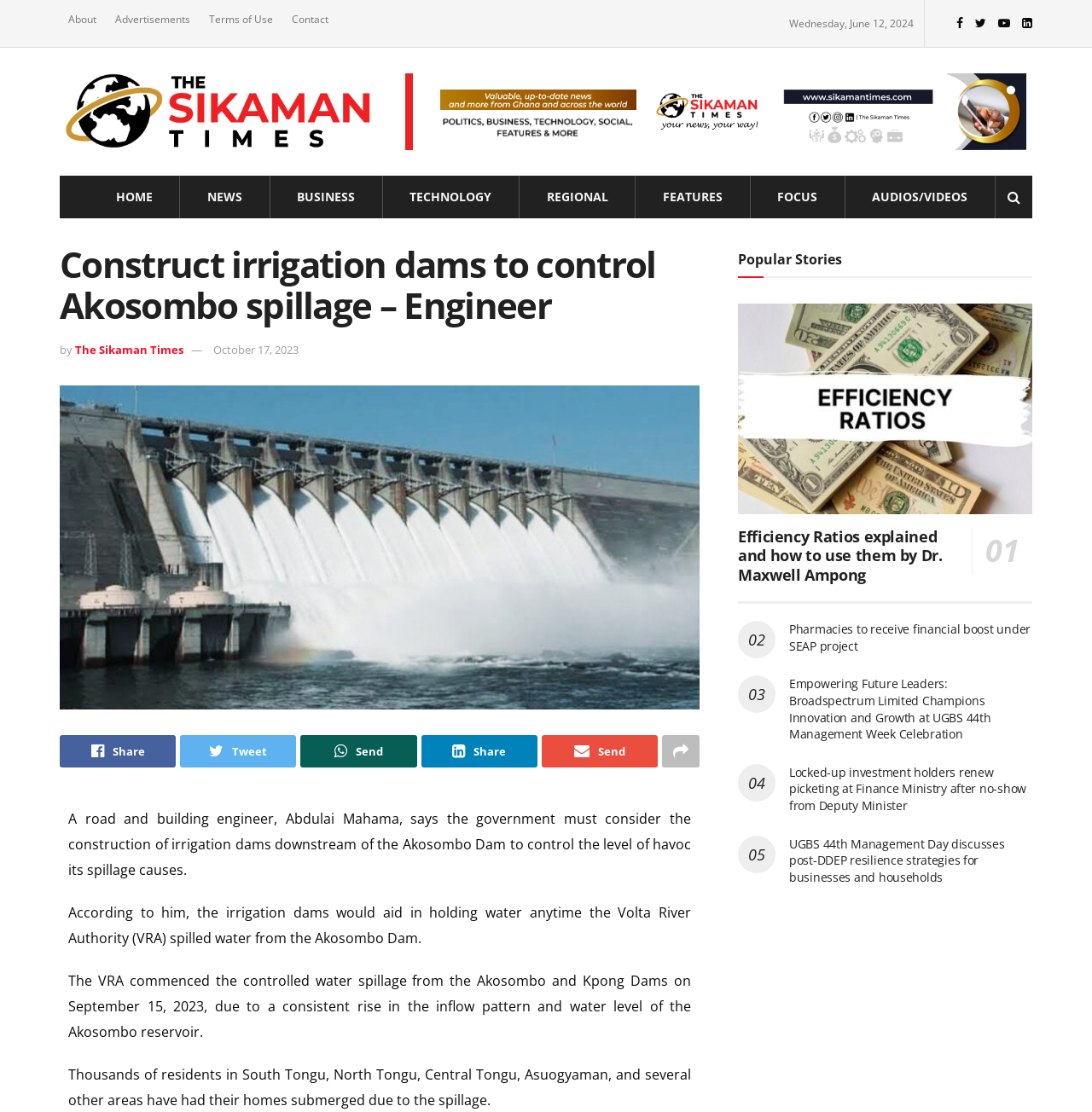Refer to the image and offer a detailed explanation in response to the question: What is the date of the news article?

I found the date of the news article by looking at the text 'October 17, 2023' which is located below the title of the article and above the text 'by The Sikaman Times'.